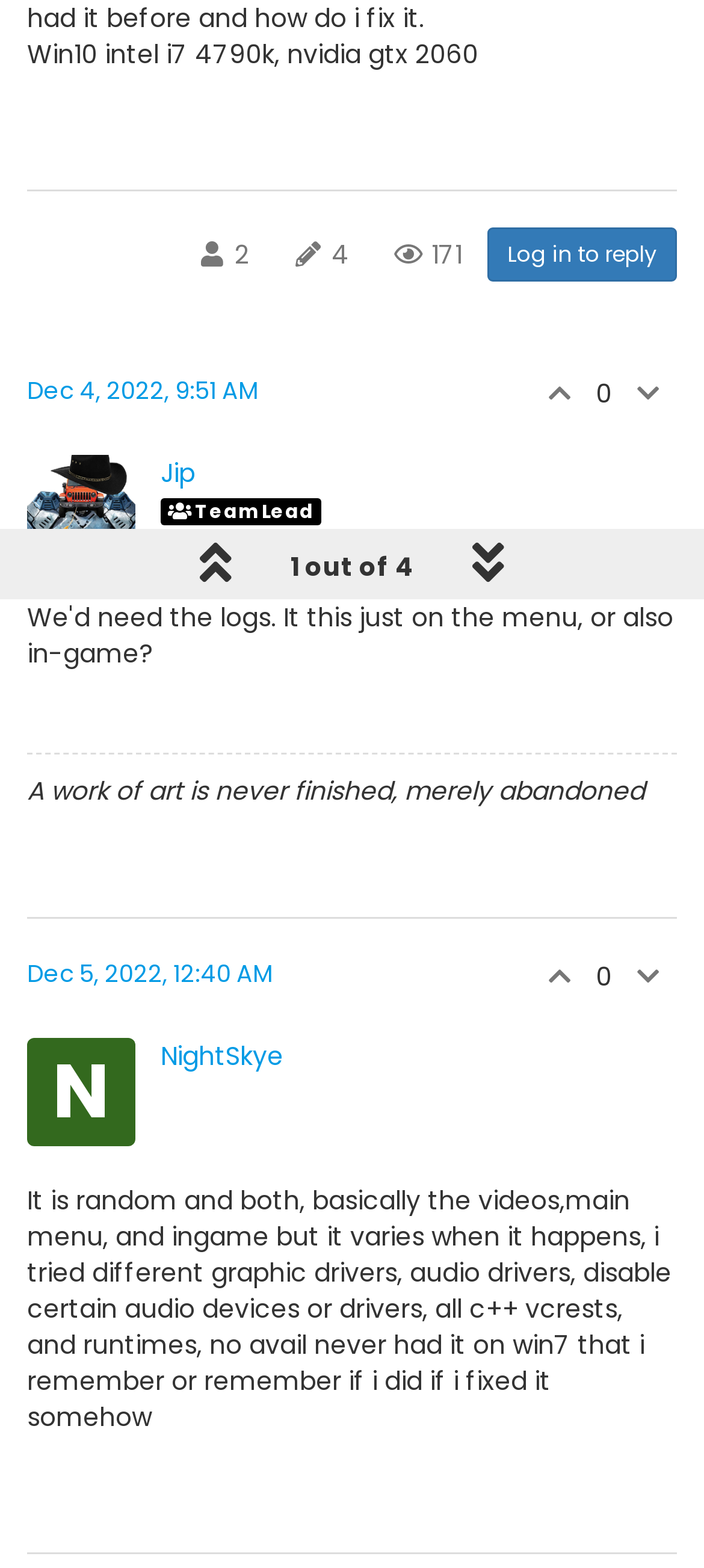Identify the bounding box for the described UI element: "Dec 5, 2022, 12:40 AM".

[0.038, 0.61, 0.387, 0.632]